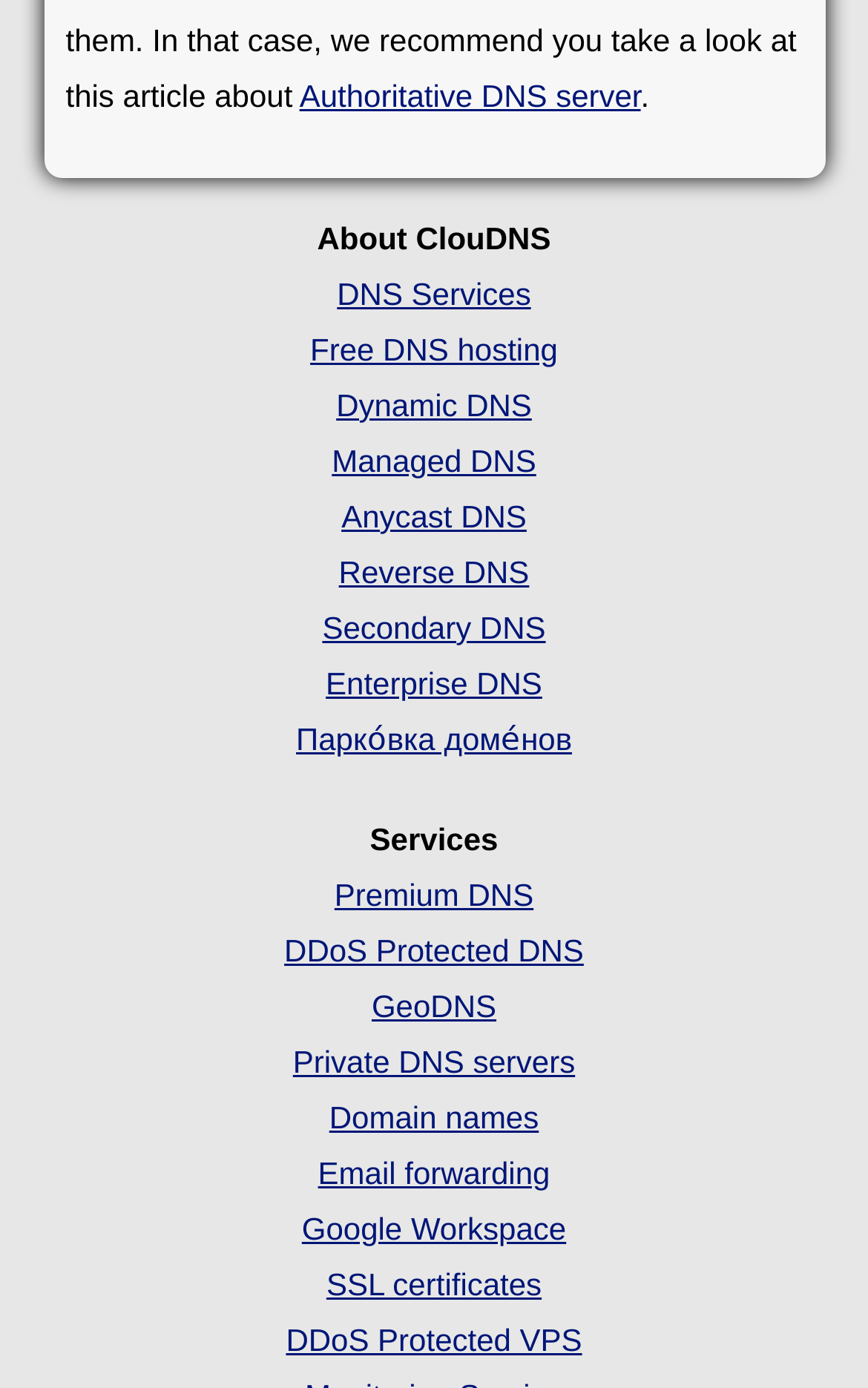Identify the coordinates of the bounding box for the element described below: "Free DNS hosting". Return the coordinates as four float numbers between 0 and 1: [left, top, right, bottom].

[0.357, 0.239, 0.643, 0.264]